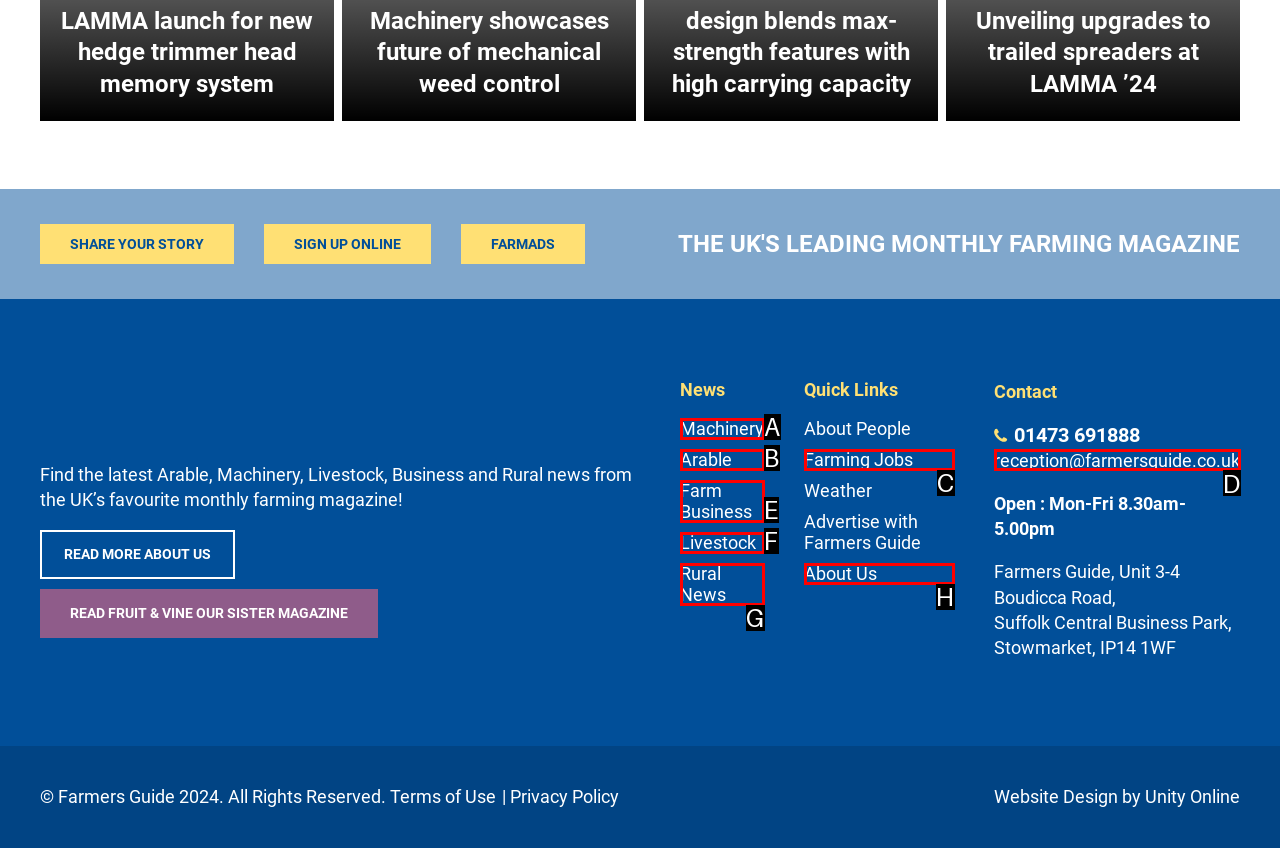Given the element description: Rural News
Pick the letter of the correct option from the list.

G